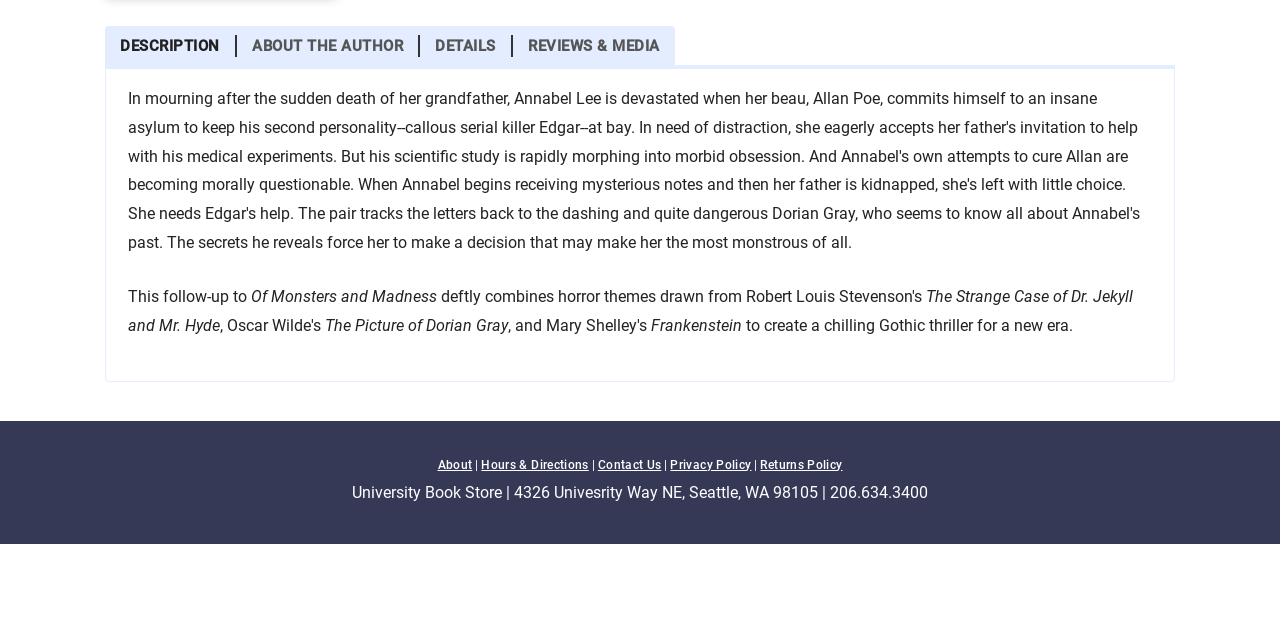Bounding box coordinates are specified in the format (top-left x, top-left y, bottom-right x, bottom-right y). All values are floating point numbers bounded between 0 and 1. Please provide the bounding box coordinate of the region this sentence describes: Returns Policy

[0.594, 0.715, 0.658, 0.737]